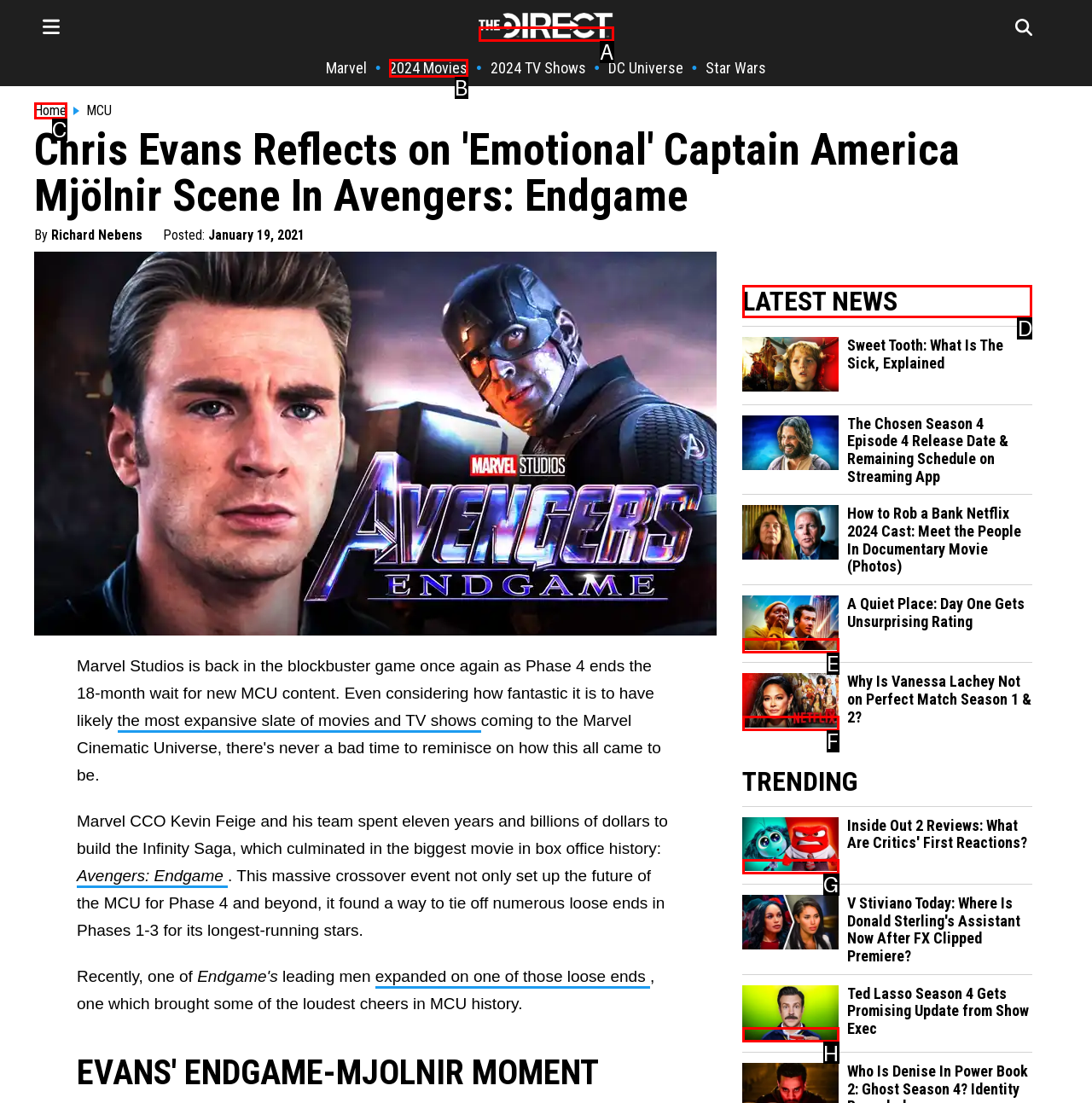Tell me which one HTML element I should click to complete the following task: View the latest news Answer with the option's letter from the given choices directly.

D